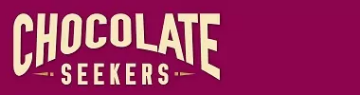Elaborate on all the elements present in the image.

The image prominently features the text "Chocolate Seekers" in a bold and stylized font, set against a rich, dark burgundy background. This vibrant color choice enhances the visual appeal, suggesting a warm and inviting atmosphere associated with chocolate. The design effectively conveys a sense of indulgence and allure, enticing viewers who have a passion for chocolates and sweet delights. Overall, the composition of the text and color harmoniously reflects the essence of the brand, inviting chocolate enthusiasts to explore its offerings.